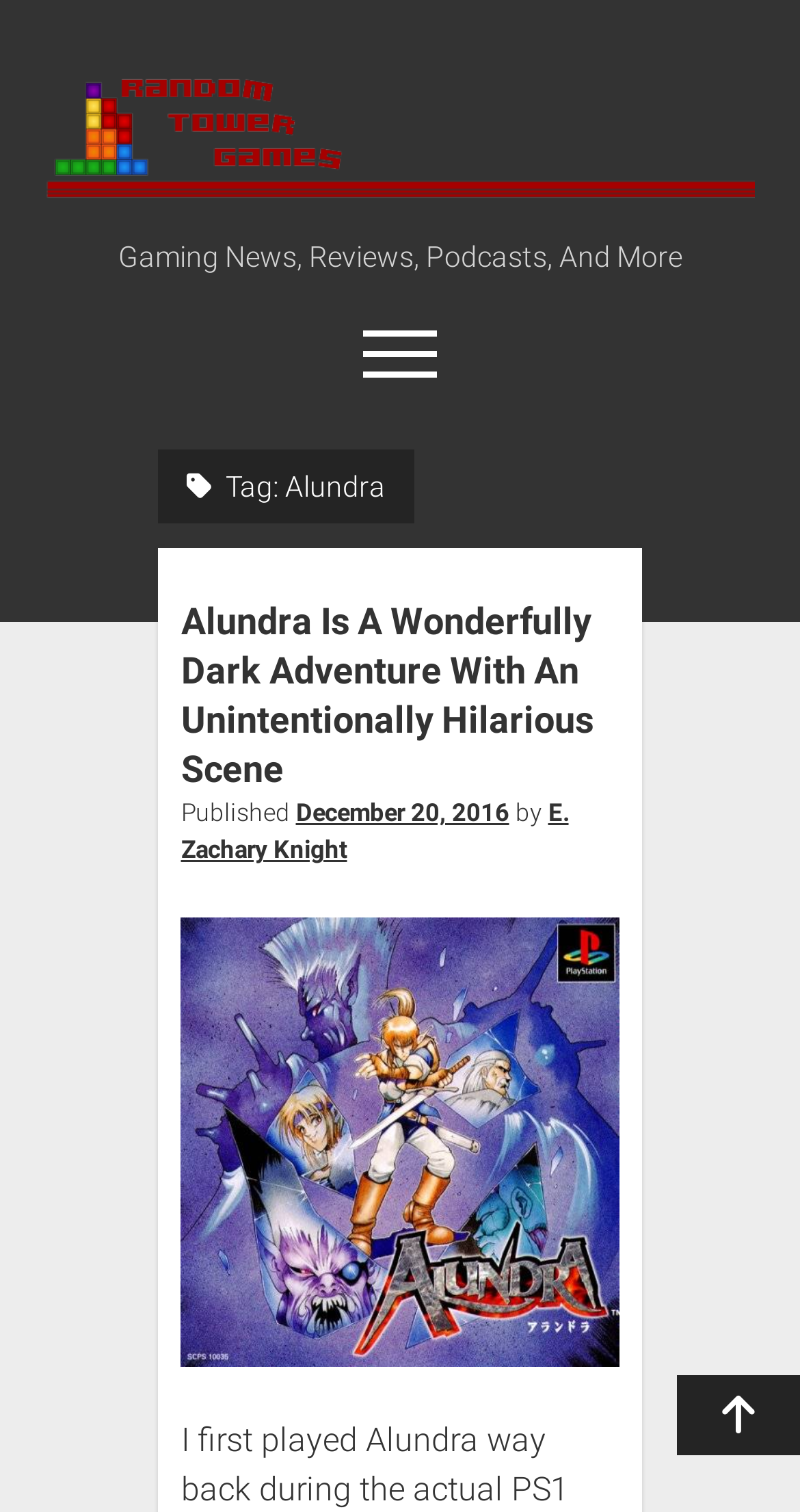Determine the bounding box coordinates of the element that should be clicked to execute the following command: "Read the article about Alundra".

[0.226, 0.397, 0.741, 0.523]